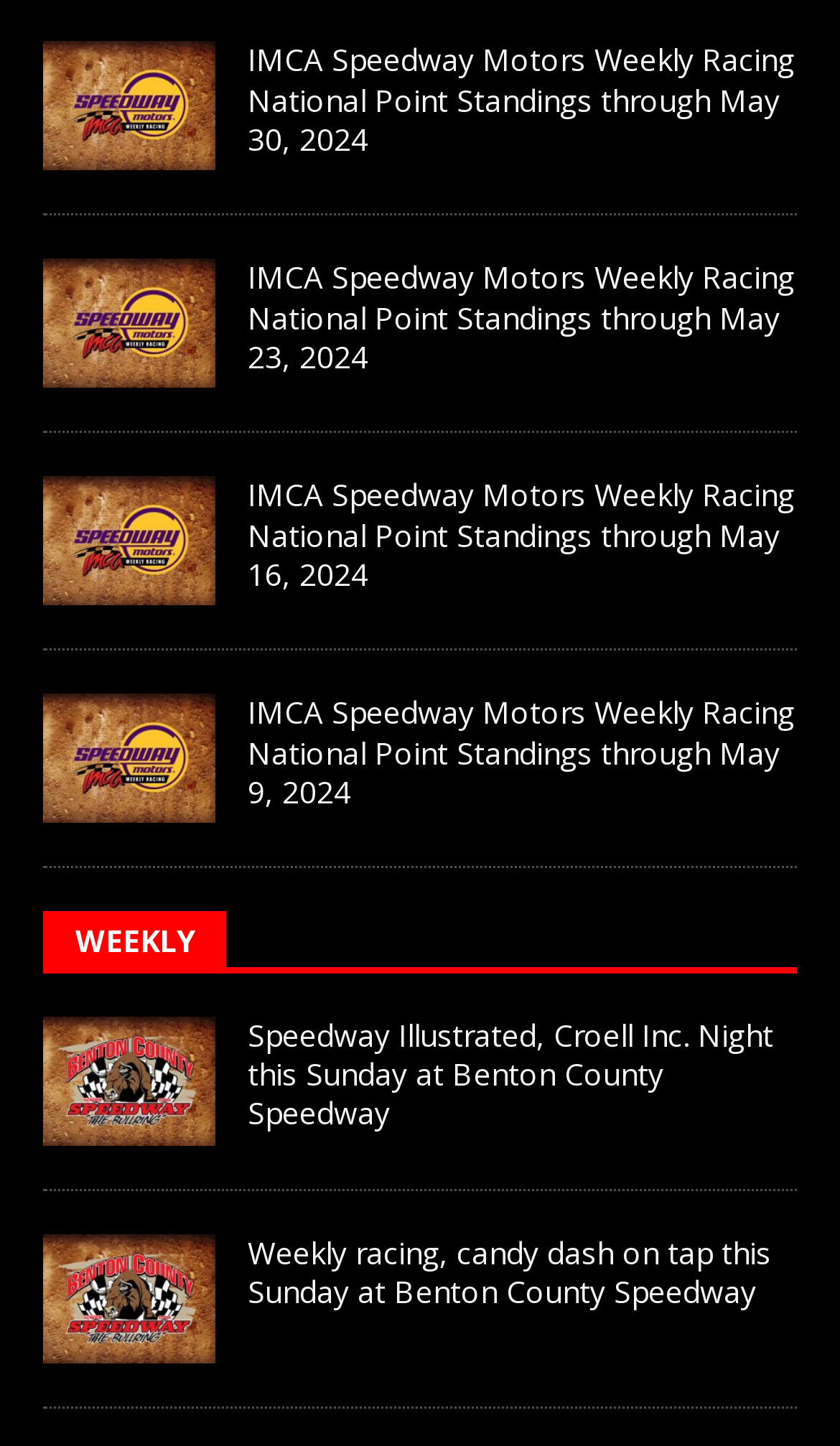Please determine the bounding box coordinates of the element to click on in order to accomplish the following task: "View Weekly racing, candy dash on tap this Sunday at Benton County Speedway". Ensure the coordinates are four float numbers ranging from 0 to 1, i.e., [left, top, right, bottom].

[0.051, 0.853, 0.256, 0.942]